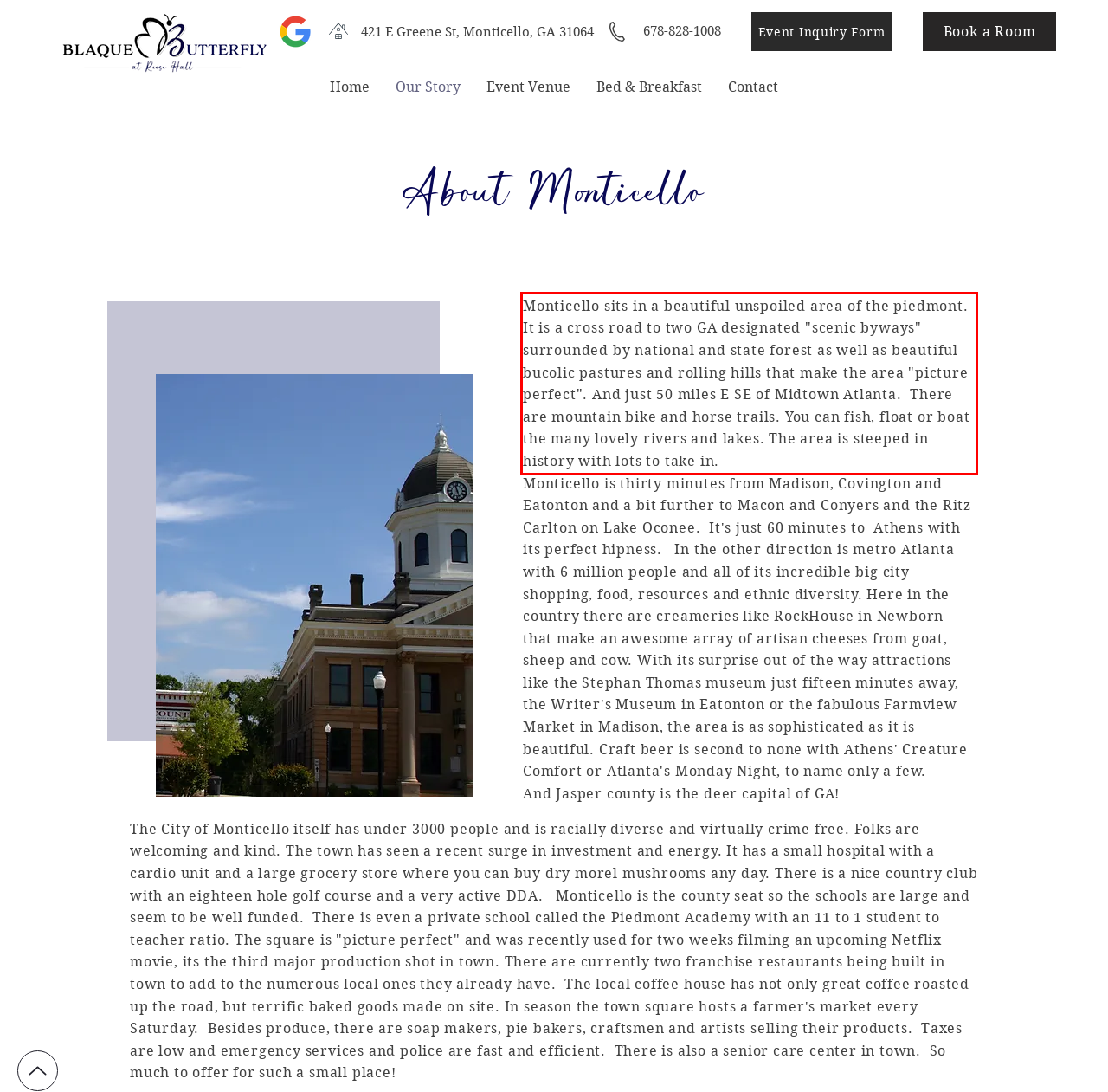Analyze the screenshot of a webpage where a red rectangle is bounding a UI element. Extract and generate the text content within this red bounding box.

Monticello sits in a beautiful unspoiled area of the piedmont. It is a cross road to two GA designated "scenic byways" surrounded by national and state forest as well as beautiful bucolic pastures and rolling hills that make the area "picture perfect". And just 50 miles E SE of Midtown Atlanta. There are mountain bike and horse trails. You can fish, float or boat the many lovely rivers and lakes. The area is steeped in history with lots to take in.